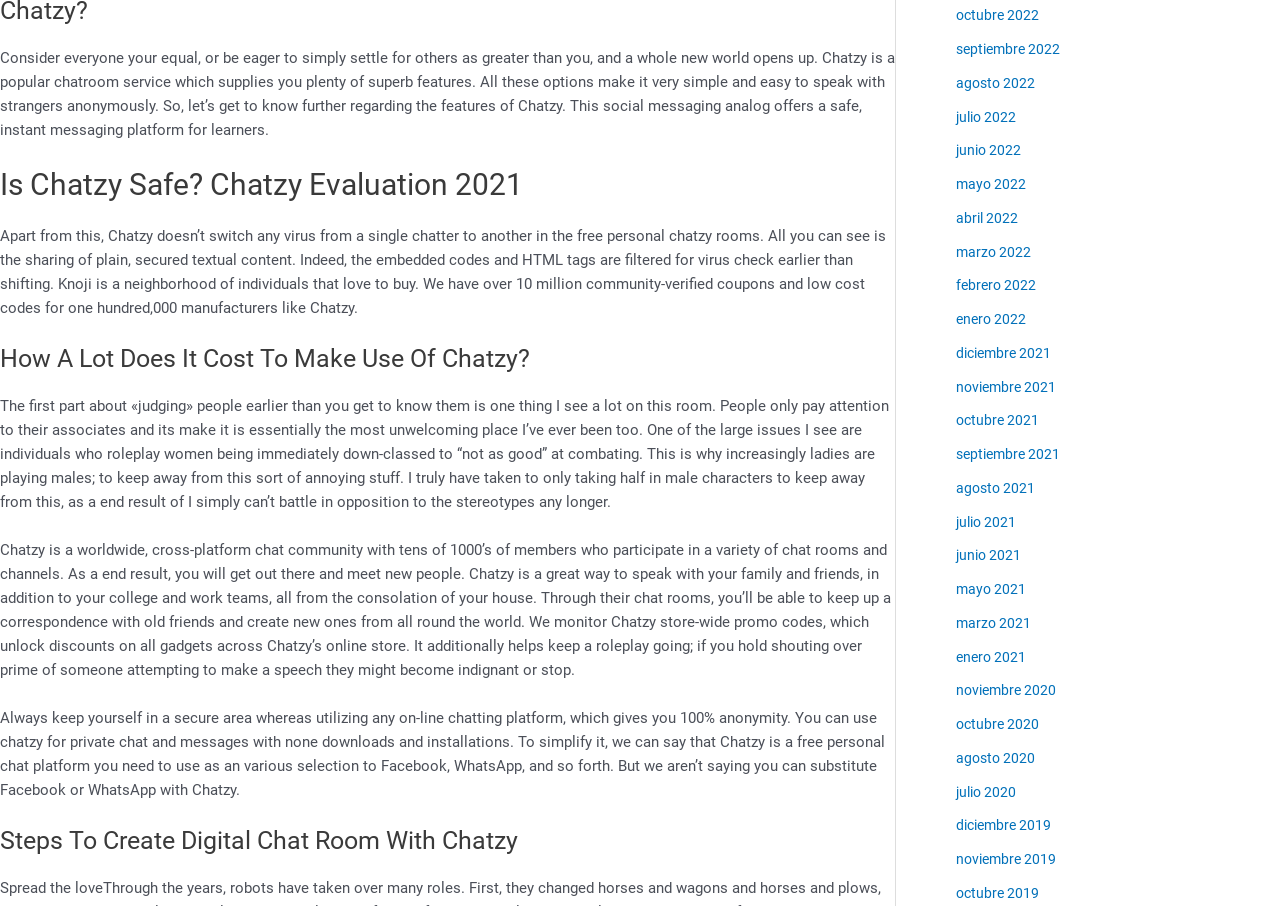Determine the coordinates of the bounding box for the clickable area needed to execute this instruction: "Read the 'Is Chatzy Safe? Chatzy Evaluation 2021' heading".

[0.0, 0.183, 0.699, 0.225]